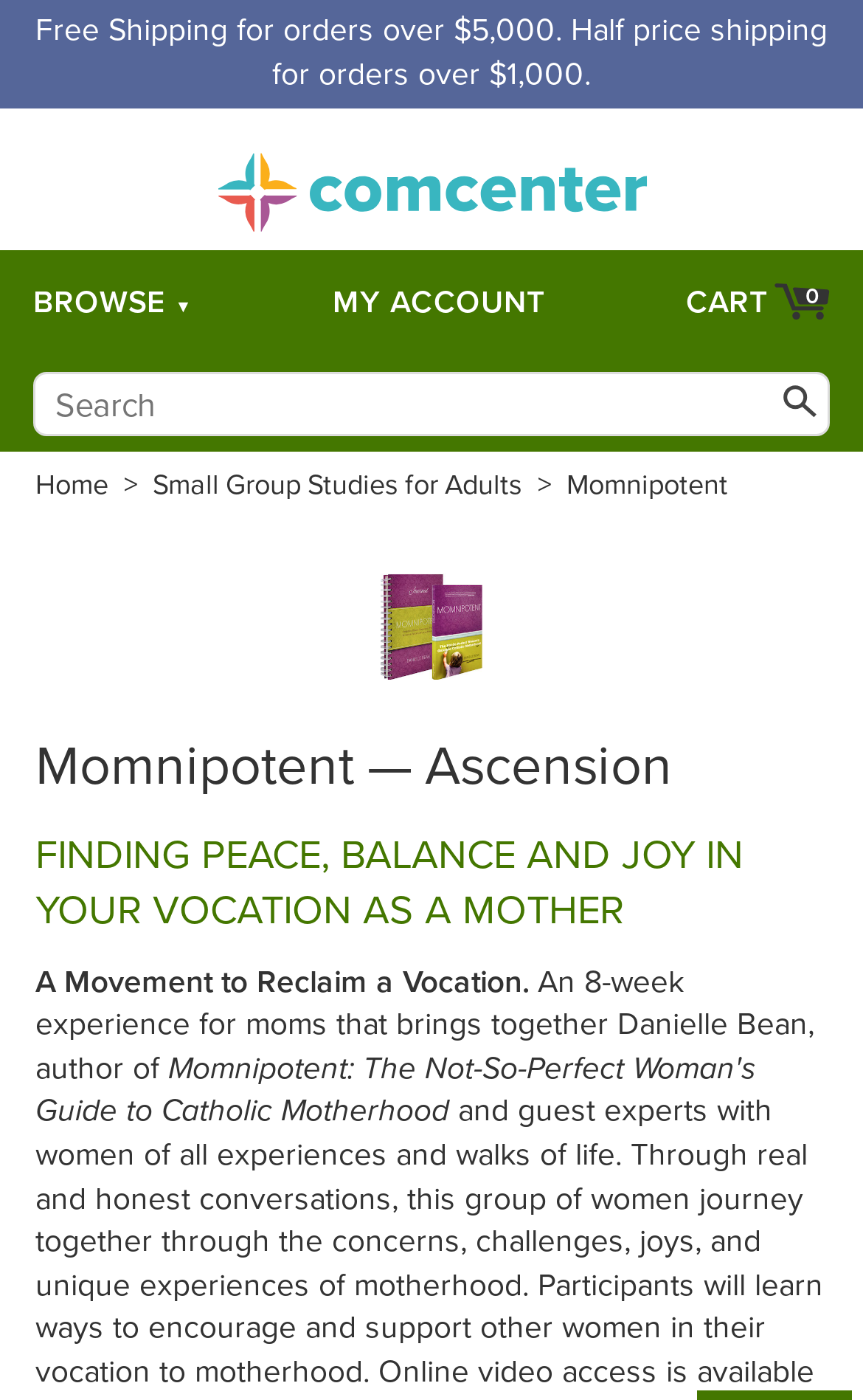Extract the bounding box coordinates for the UI element described by the text: "Pelvic Physiotherapist". The coordinates should be in the form of [left, top, right, bottom] with values between 0 and 1.

None